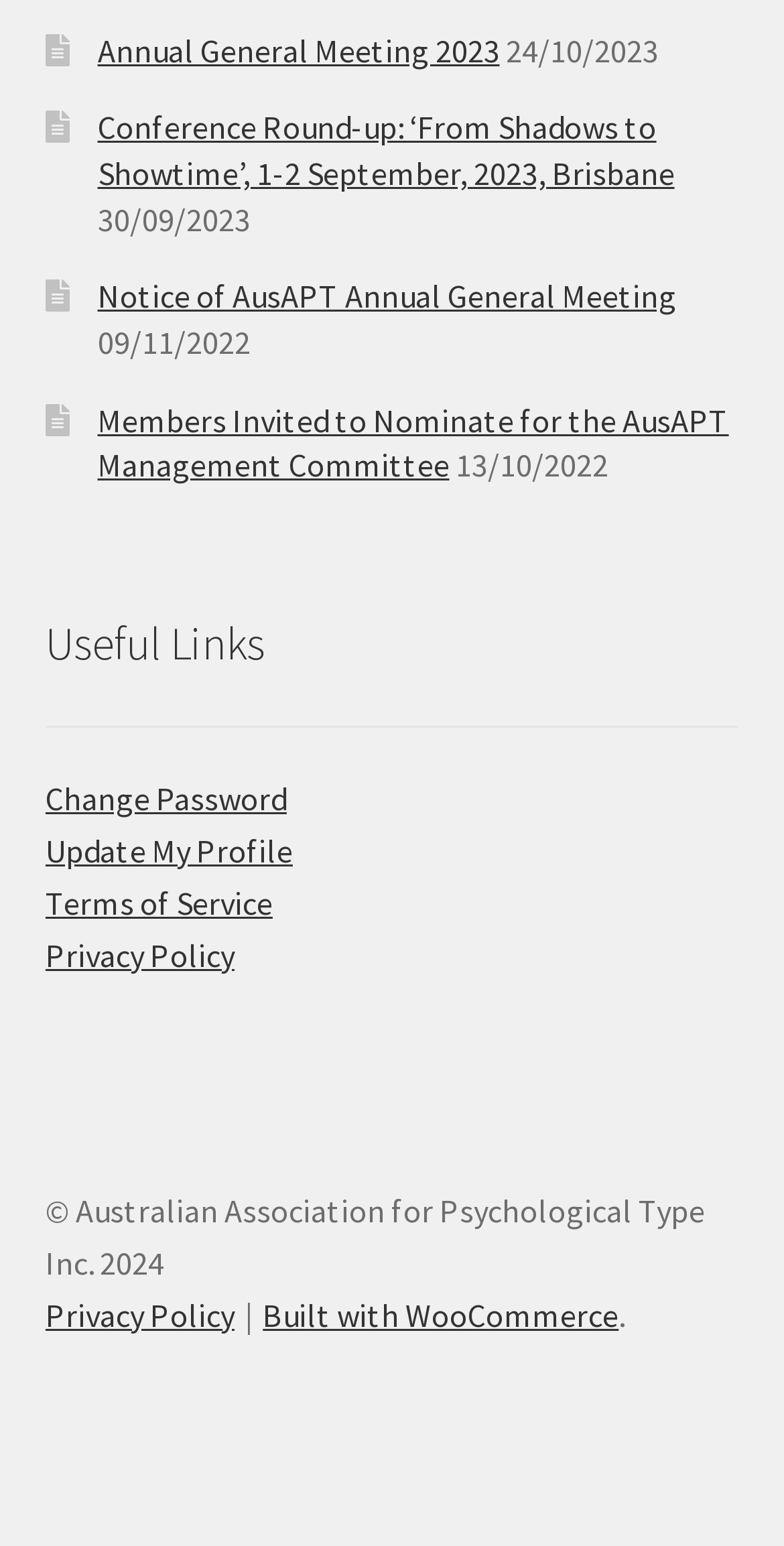Pinpoint the bounding box coordinates of the clickable area needed to execute the instruction: "Read Conference Round-up". The coordinates should be specified as four float numbers between 0 and 1, i.e., [left, top, right, bottom].

[0.124, 0.069, 0.86, 0.125]